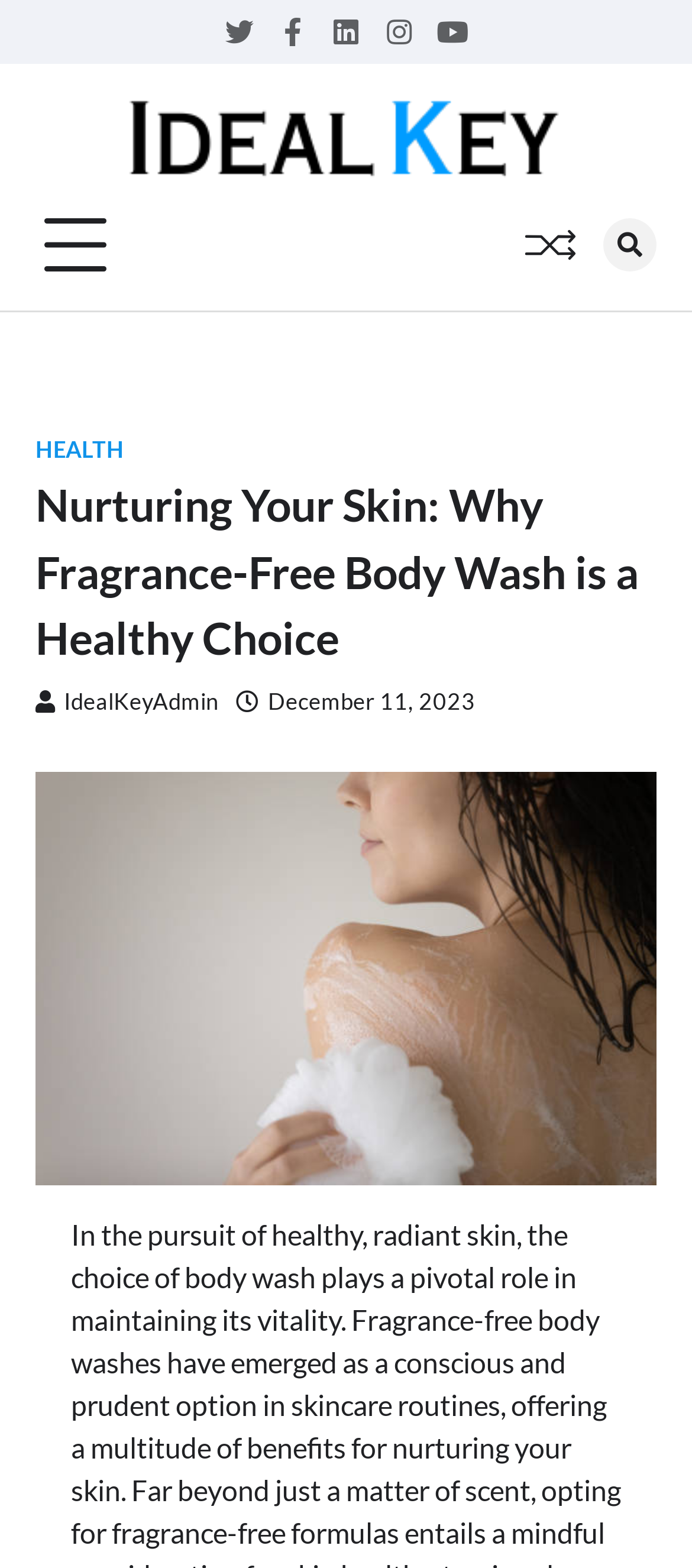Please provide the bounding box coordinates for the element that needs to be clicked to perform the following instruction: "Click on Twitter icon". The coordinates should be given as four float numbers between 0 and 1, i.e., [left, top, right, bottom].

[0.321, 0.009, 0.372, 0.032]